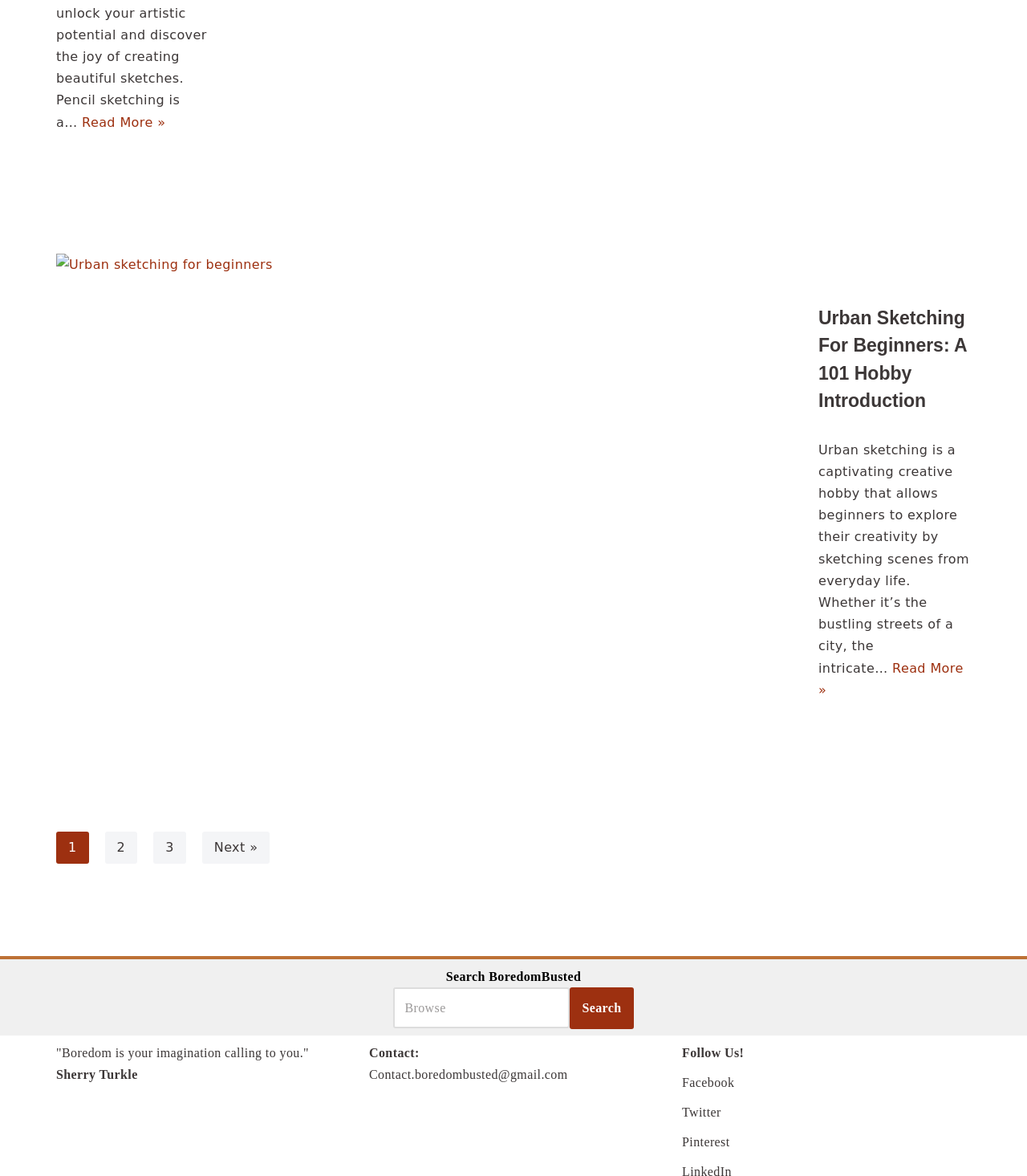Find the bounding box coordinates of the element to click in order to complete the given instruction: "Follow BoredomBusted on Facebook."

[0.664, 0.915, 0.715, 0.926]